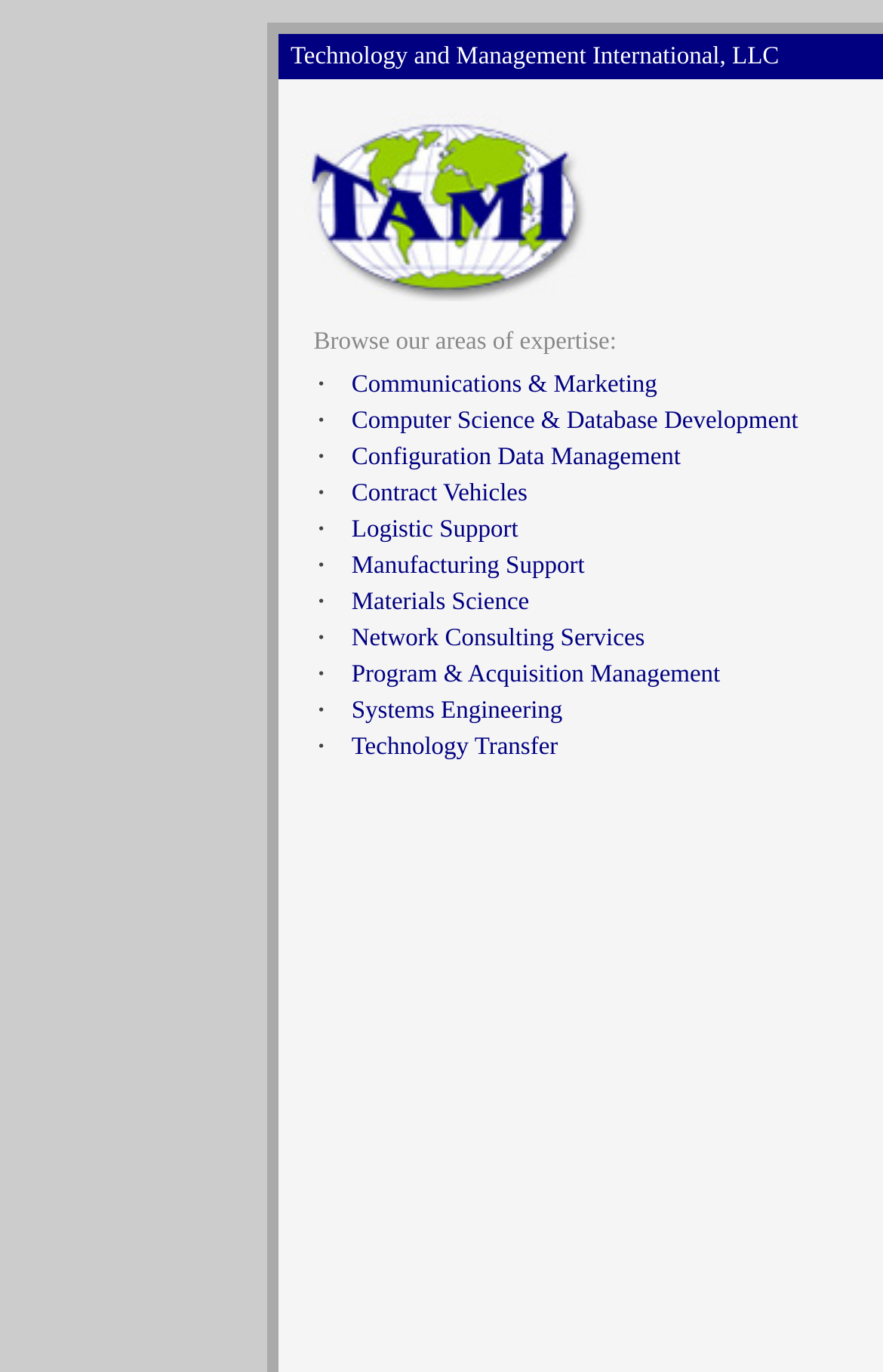Please identify the bounding box coordinates of the element on the webpage that should be clicked to follow this instruction: "View the image of Technology and Management International, LLC". The bounding box coordinates should be given as four float numbers between 0 and 1, formatted as [left, top, right, bottom].

[0.341, 0.083, 0.664, 0.219]